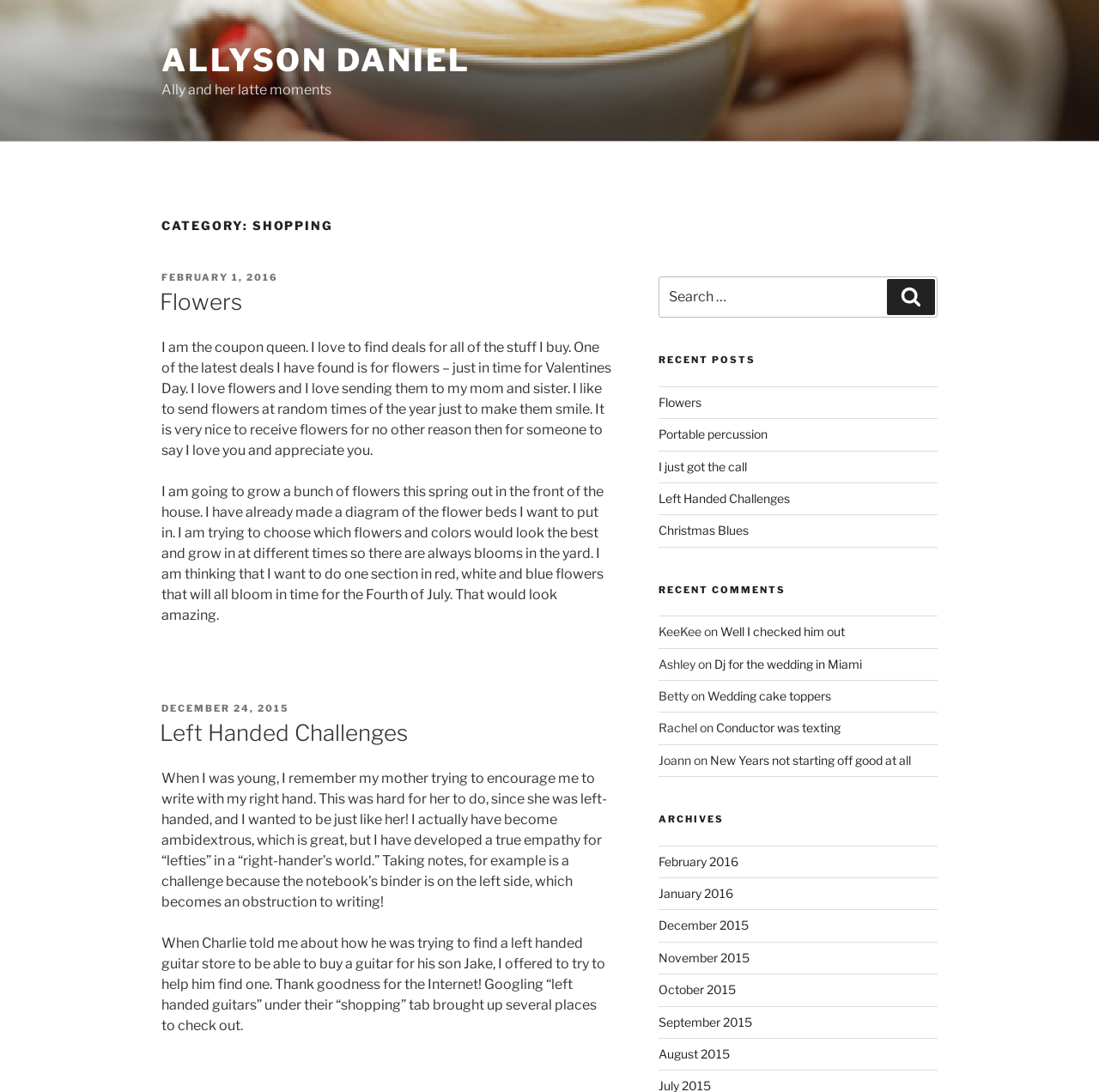Using the image as a reference, answer the following question in as much detail as possible:
What is the author's name?

The link 'ALLYSON DANIEL' is present at the top of the webpage, which suggests that Allyson Daniel is the author of the blog.